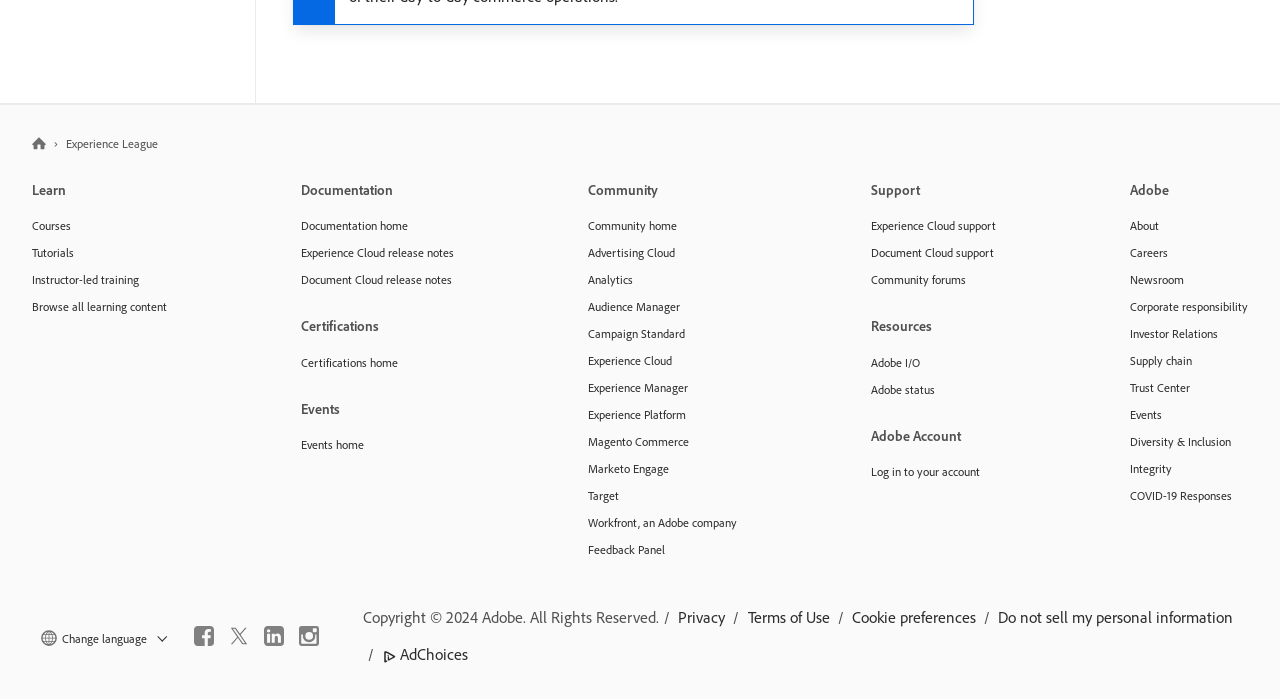What is the copyright year mentioned at the bottom of the page?
Look at the image and construct a detailed response to the question.

The StaticText element at the bottom of the page mentions 'Copyright © 2024 Adobe. All Rights Reserved.', which indicates that the copyright year is 2024.